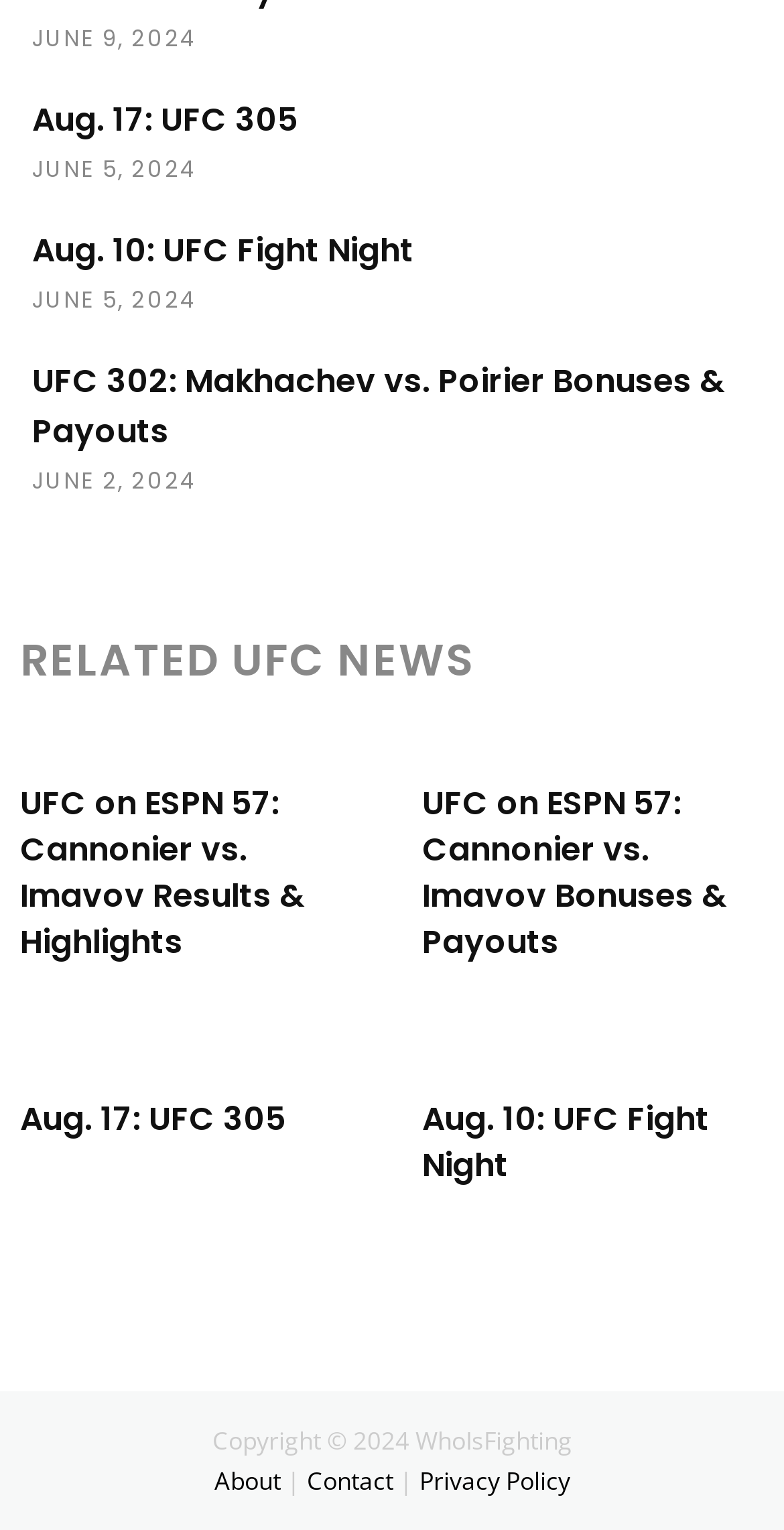Locate the bounding box coordinates of the region to be clicked to comply with the following instruction: "Read Privacy Policy". The coordinates must be four float numbers between 0 and 1, in the form [left, top, right, bottom].

[0.535, 0.957, 0.727, 0.979]